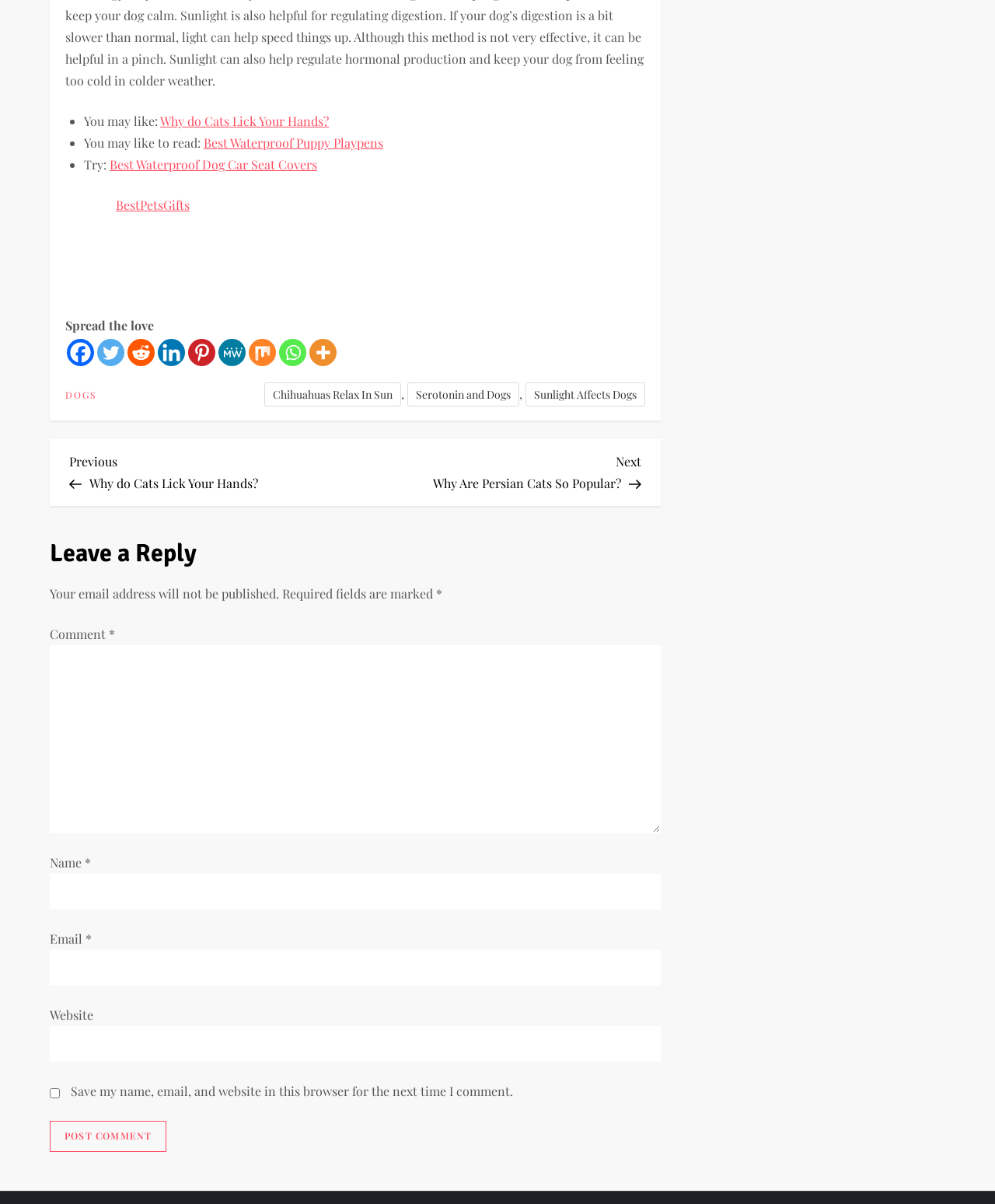Locate the bounding box coordinates of the clickable region necessary to complete the following instruction: "Click on the link 'Best Waterproof Puppy Playpens'". Provide the coordinates in the format of four float numbers between 0 and 1, i.e., [left, top, right, bottom].

[0.205, 0.111, 0.385, 0.125]